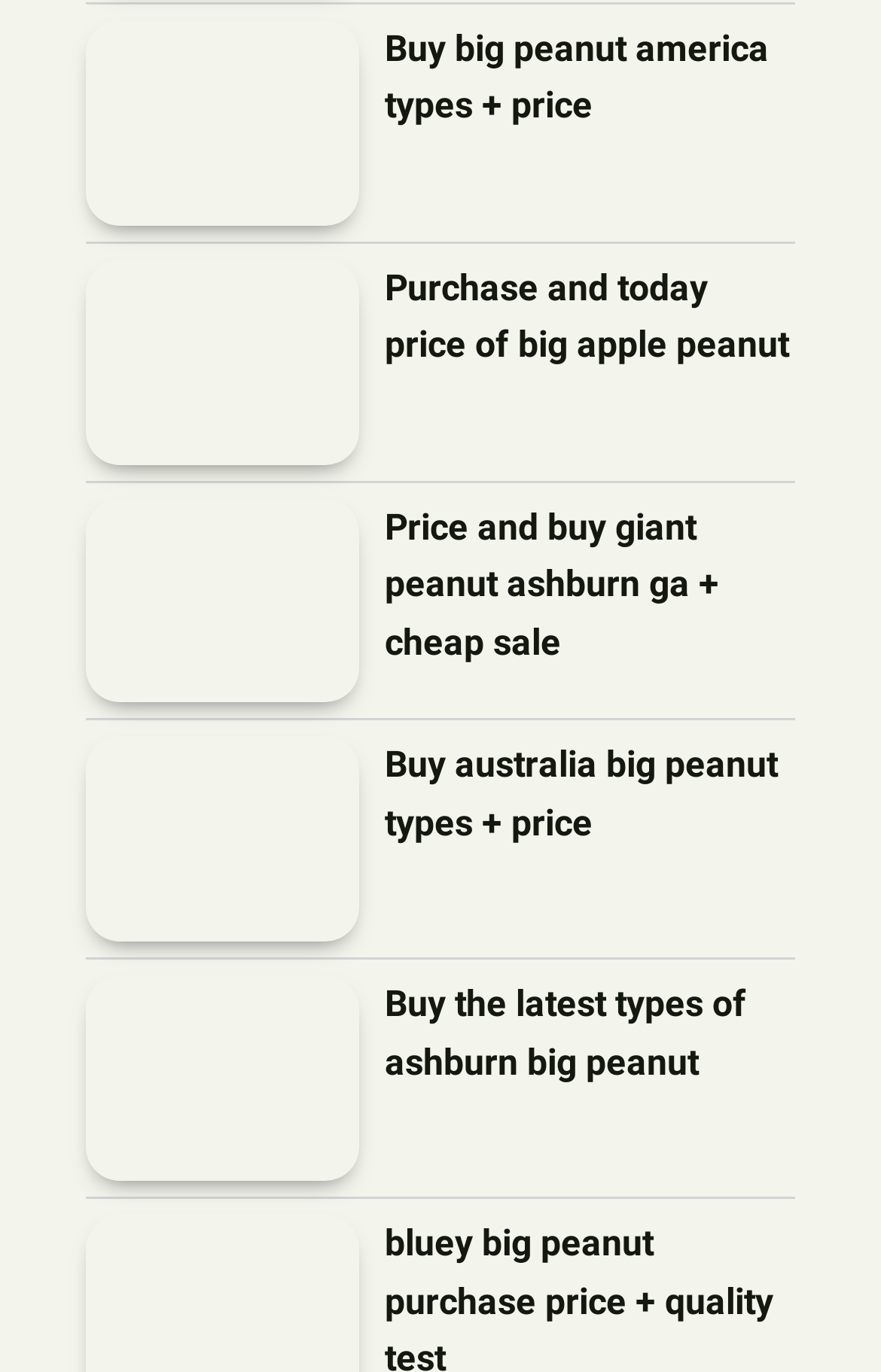Locate the bounding box coordinates of the element that should be clicked to execute the following instruction: "Purchase giant peanut ashburn ga".

[0.097, 0.363, 0.408, 0.512]